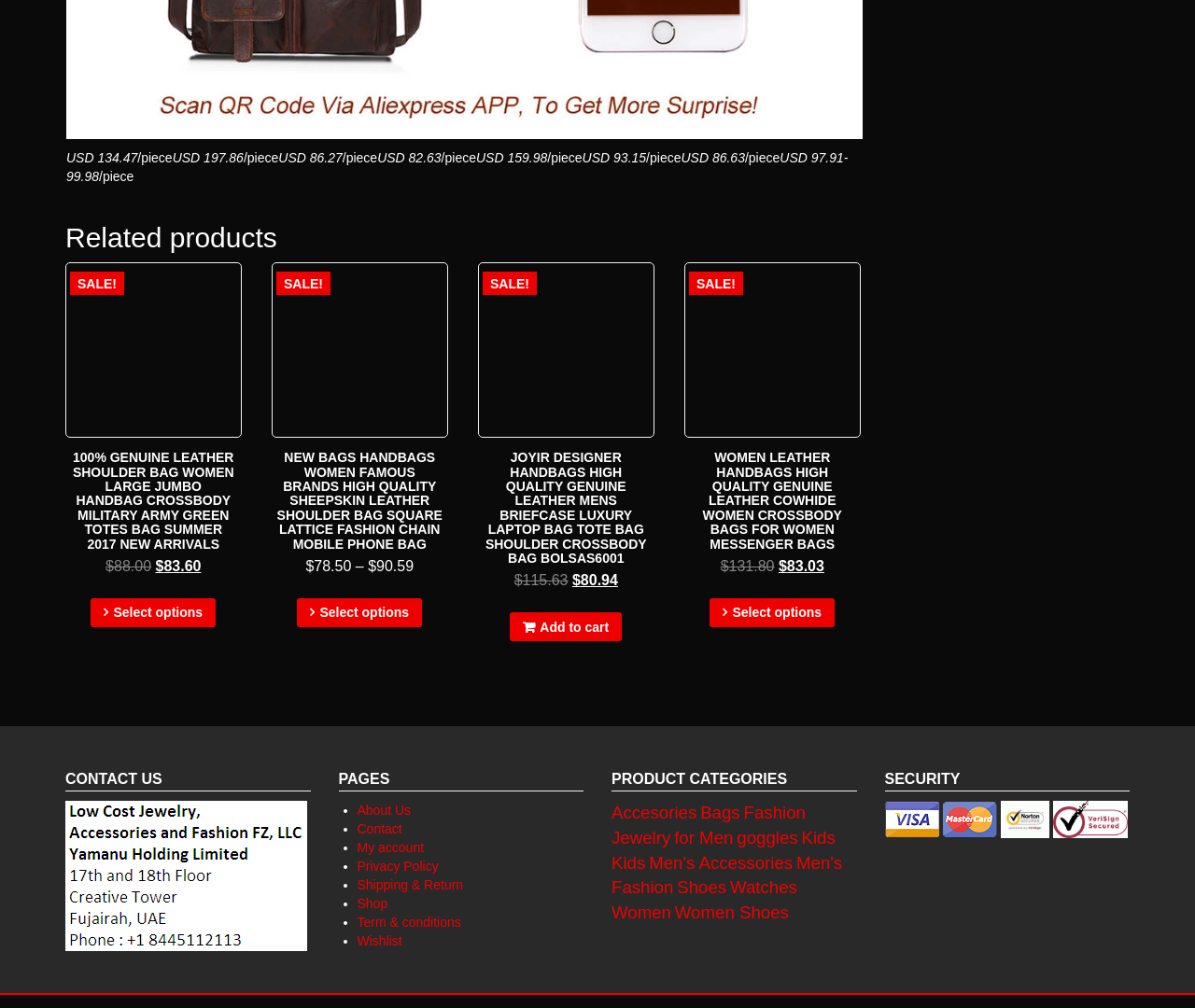Please find the bounding box for the UI component described as follows: "Select options".

[0.076, 0.593, 0.181, 0.622]